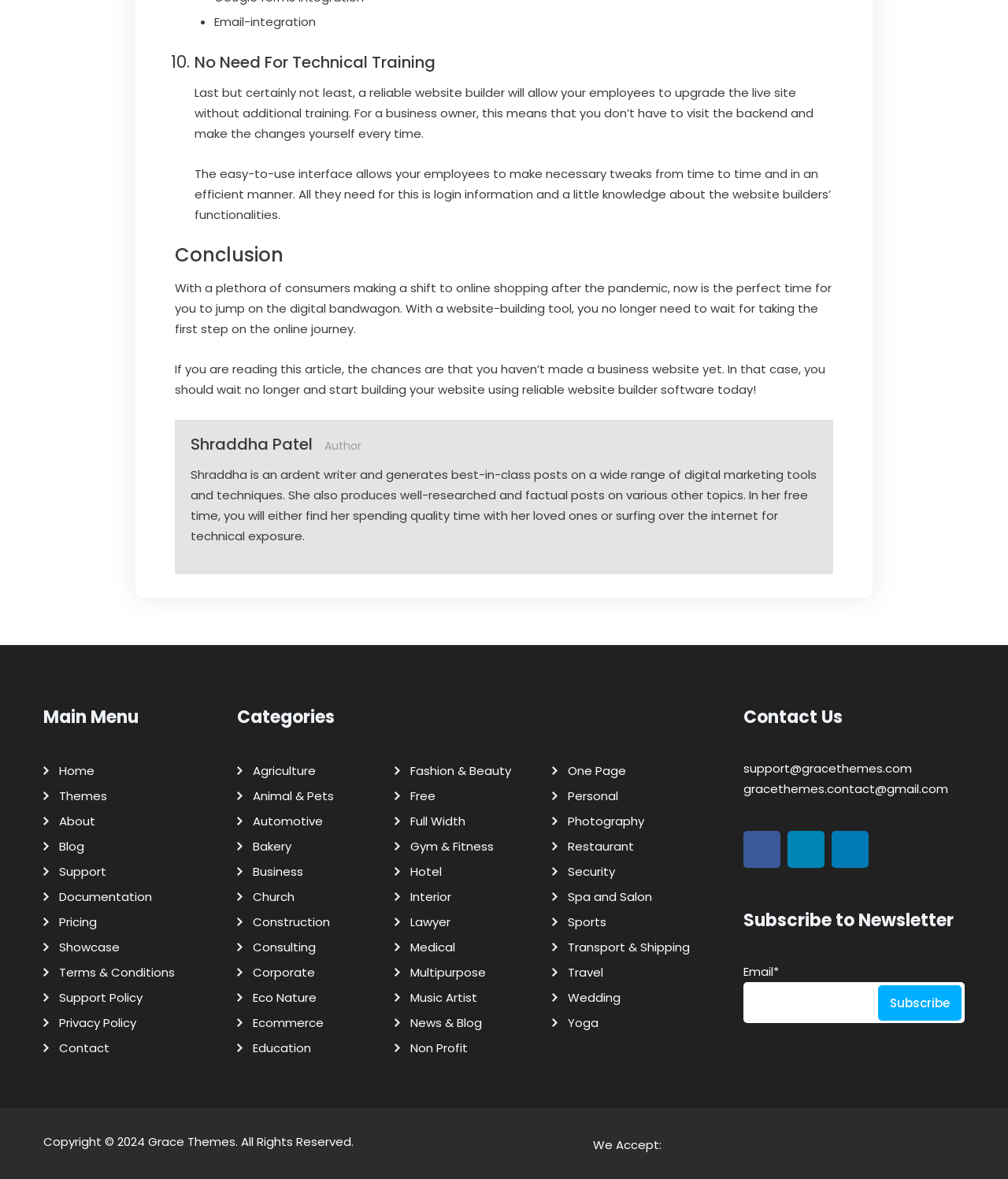For the element described, predict the bounding box coordinates as (top-left x, top-left y, bottom-right x, bottom-right y). All values should be between 0 and 1. Element description: Restaurant

[0.555, 0.707, 0.629, 0.729]